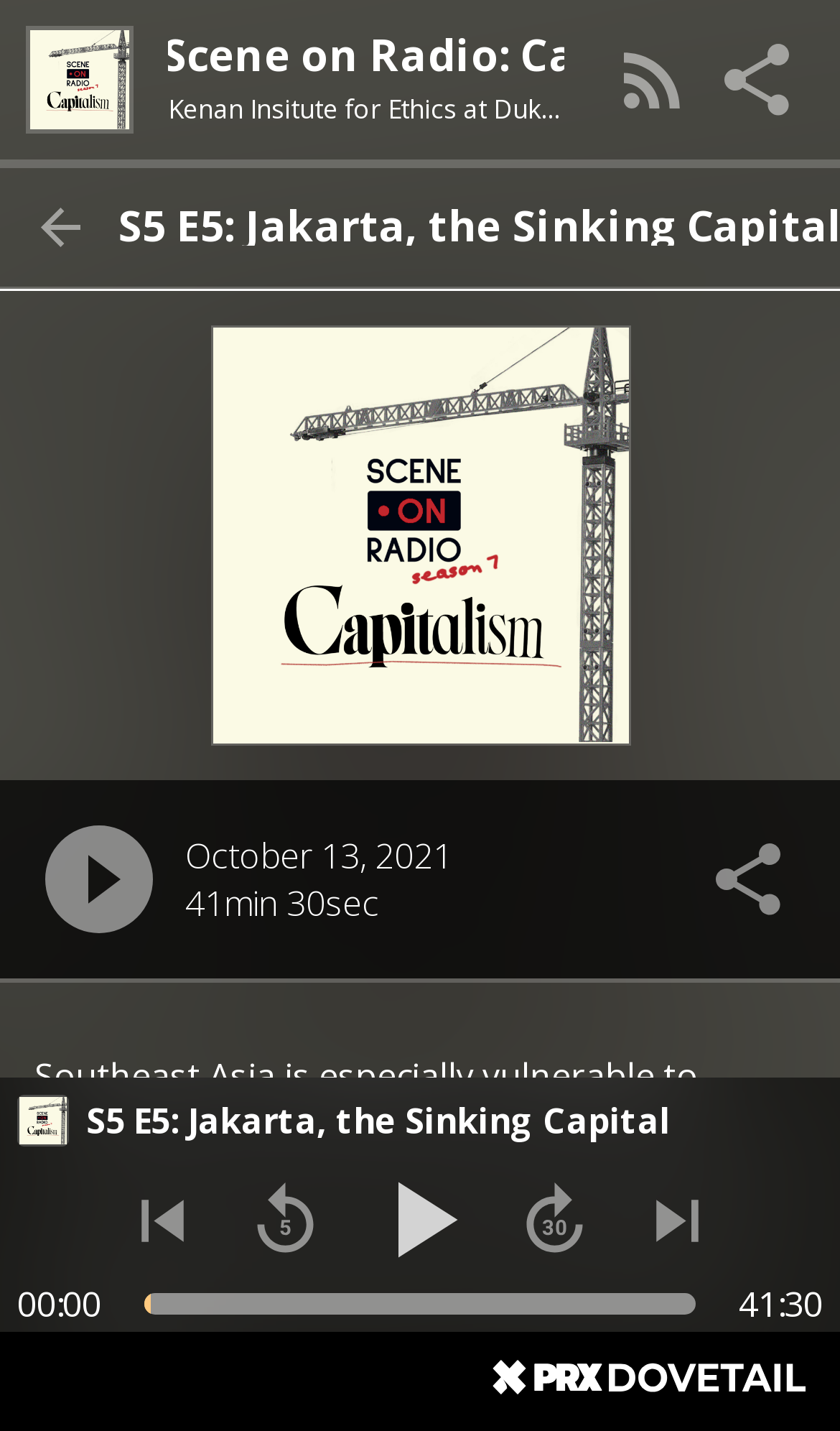Provide a thorough description of the webpage you see.

The webpage appears to be a podcast episode page, specifically for "Scene on Radio: Capitalism" with the episode title "S5 E5: Jakarta, the Sinking Capital". At the top left, there is a logo image for "Scene on Radio: Capitalism" and a heading with the same title. Below the heading, there is a static text "Kenan Insitute for Ethics at Duke University". 

On the top right, there are three buttons: "RSS Feed", "Share", and another "Share" button. Each of these buttons has an accompanying image. 

Below the top section, there is a large thumbnail image for the episode "S5 E5: Jakarta, the Sinking Capital". 

To the right of the thumbnail, there are several buttons and text elements. There is a button with no text, an image, and then a static text "October 13, 2021" and "41min 30sec" indicating the episode's release date and duration. 

Below these elements, there is a long static text describing the episode, which mentions Southeast Asia's vulnerability to storms, rising oceans, and other climate effects, and specifically focuses on Jakarta, the capital city of Indonesia, which is sinking into the sea. 

Further down, there is a static text "The Repair" and another static text ", on the climate emergency." 

At the bottom of the page, there is a section with several buttons for controlling the podcast playback, including "Play Previous Track", "Replay Last 5 Seconds", "Play", "Skip Ahead 30 Seconds", and "Next Episode". Each of these buttons has an accompanying image. There are also two static texts displaying the current playback time "00:00" and the total duration "41:30". 

Finally, at the very bottom, there is a link "PRX Dovetail" with an accompanying image.